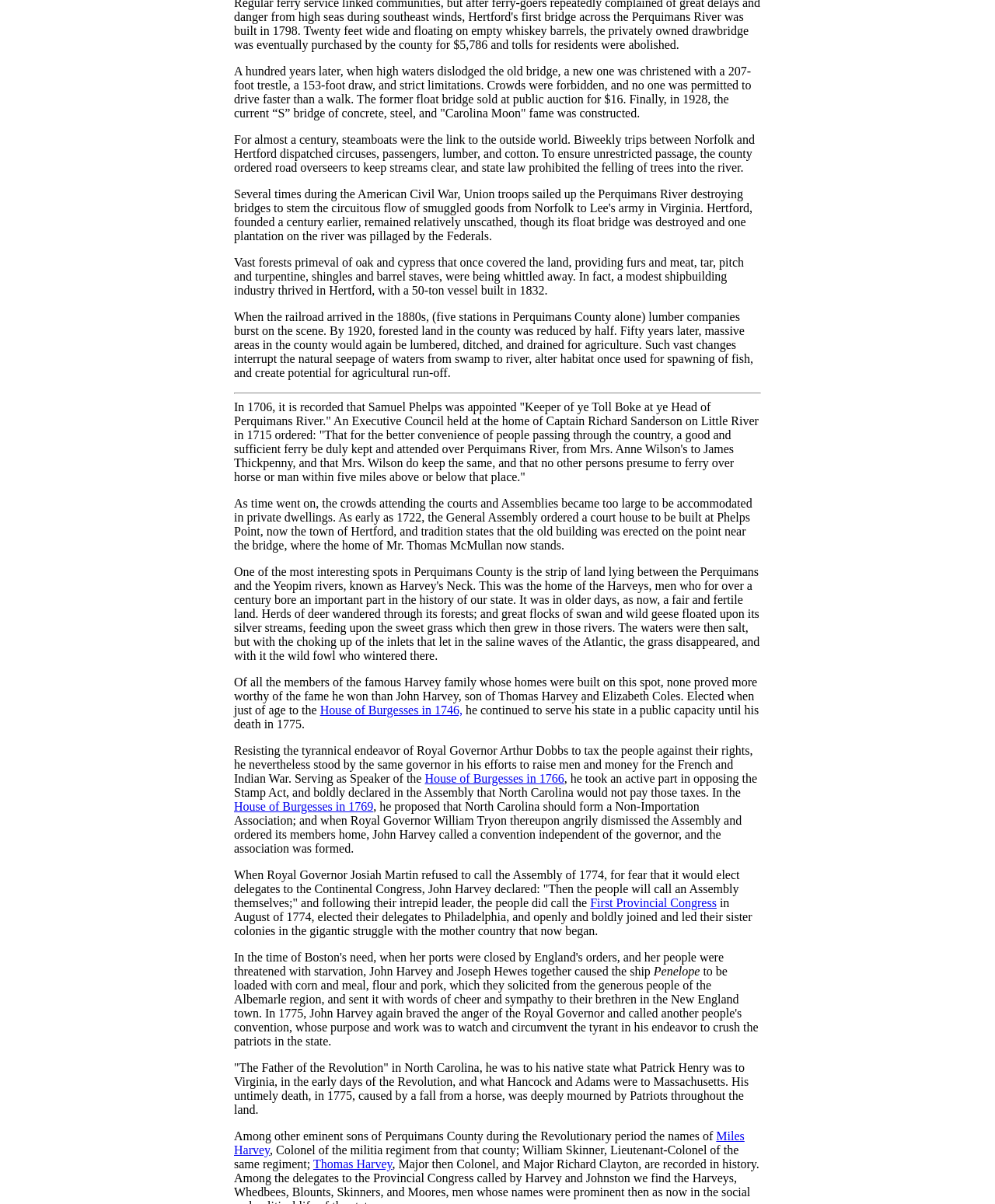Find the bounding box of the UI element described as follows: "Miles Harvey".

[0.235, 0.938, 0.748, 0.961]